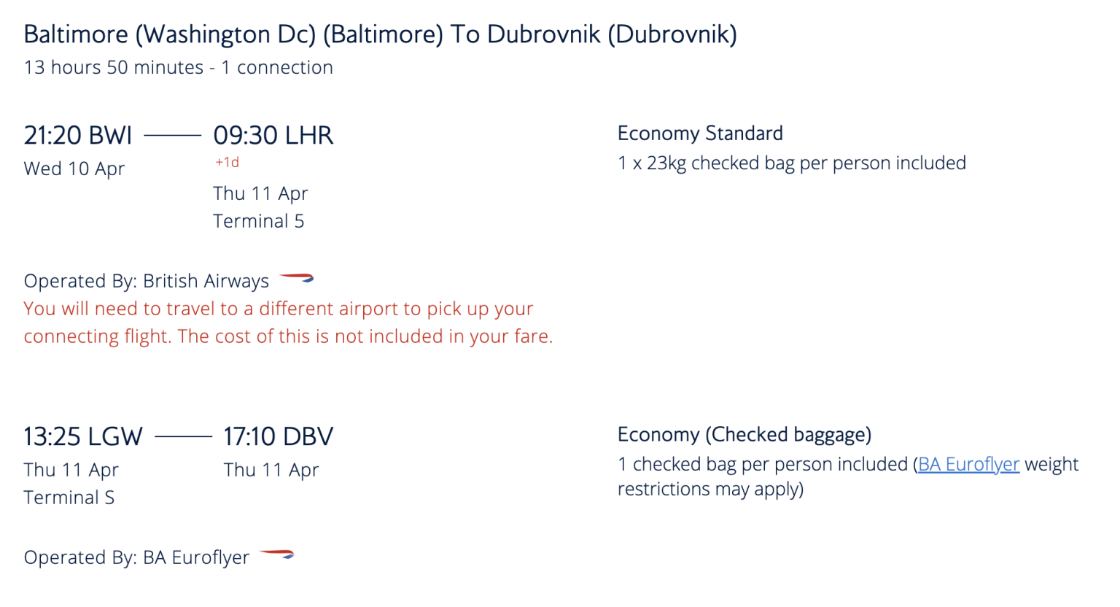How many checked bags are allowed per person?
Kindly offer a comprehensive and detailed response to the question.

The itinerary includes stipulations for checked baggage under the economy standard, which allows for one 23kg bag per person.